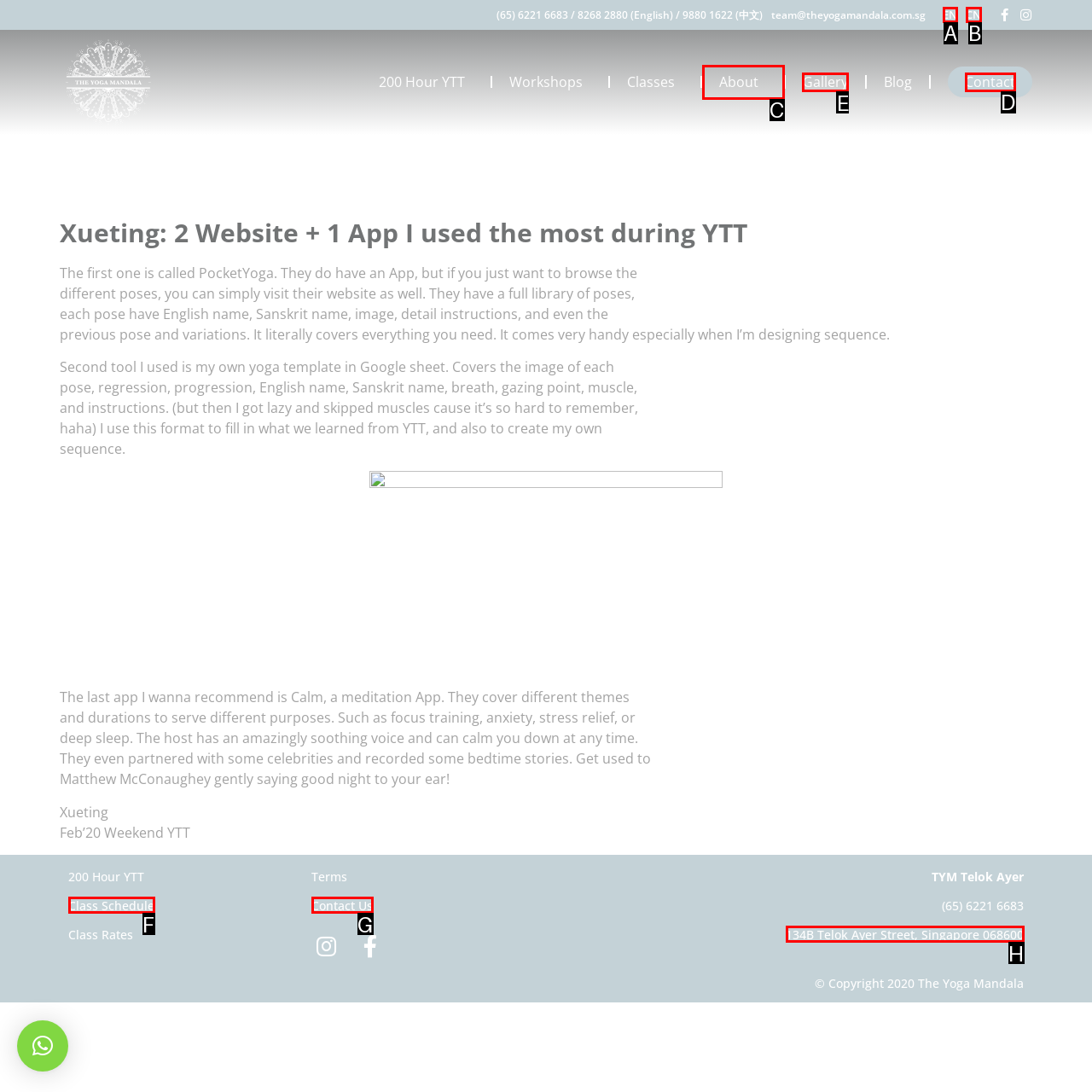Point out the UI element to be clicked for this instruction: View the Gallery. Provide the answer as the letter of the chosen element.

E